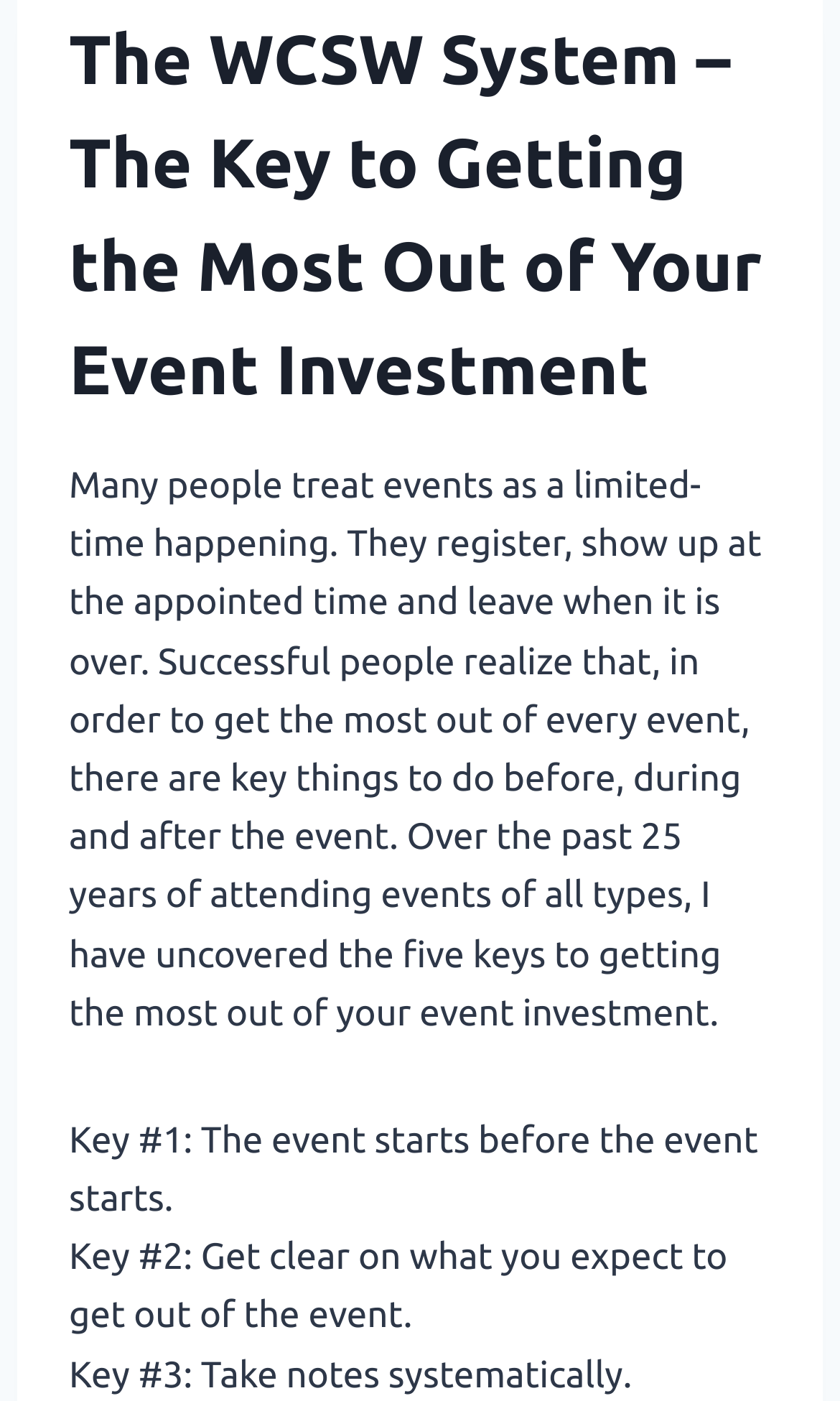Predict the bounding box of the UI element based on this description: "Main Menu".

None